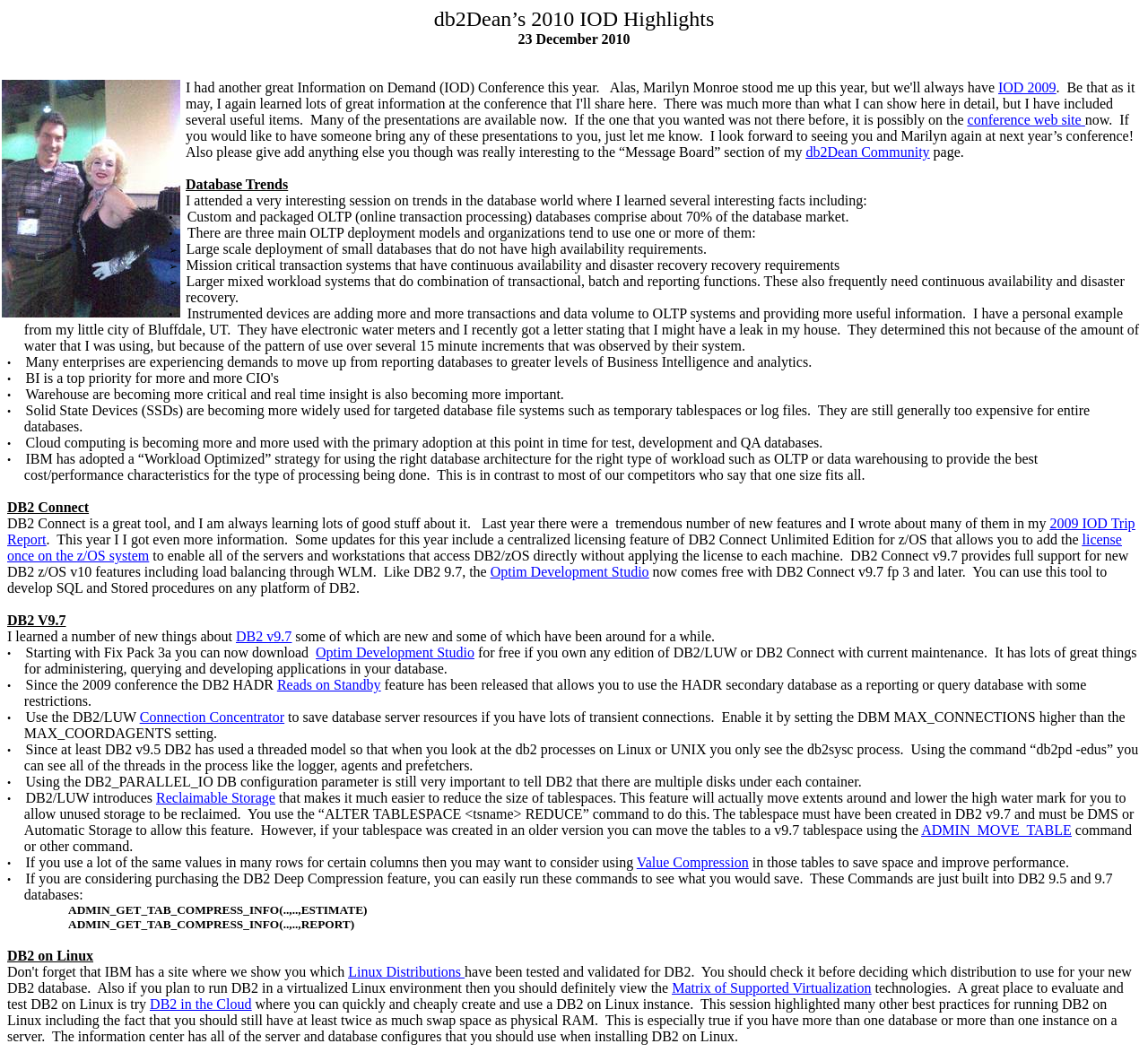Determine the bounding box coordinates of the clickable region to follow the instruction: "learn about 'Optim Development Studio'".

[0.427, 0.532, 0.565, 0.546]